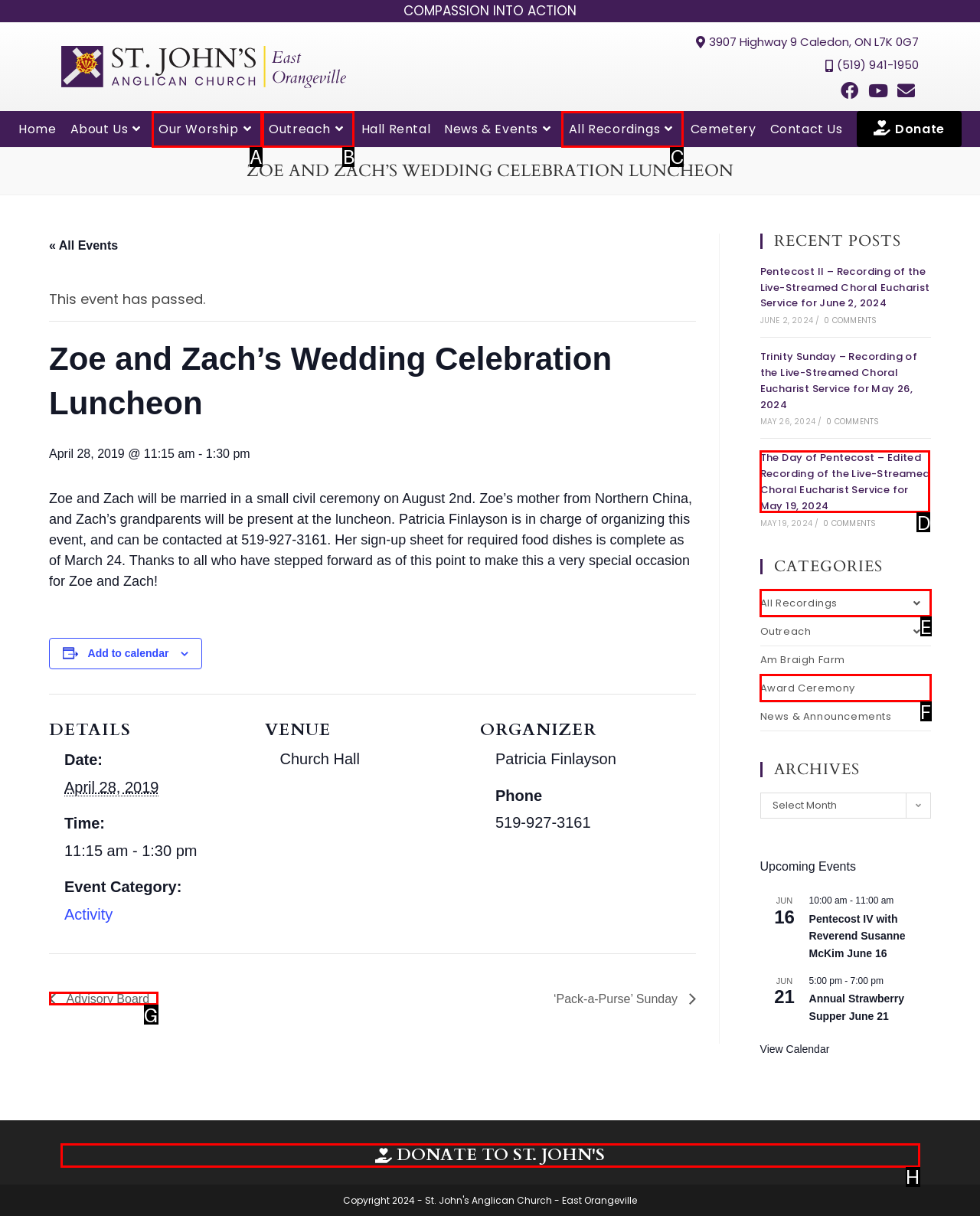Find the HTML element that matches the description provided: Award Ceremony
Answer using the corresponding option letter.

F